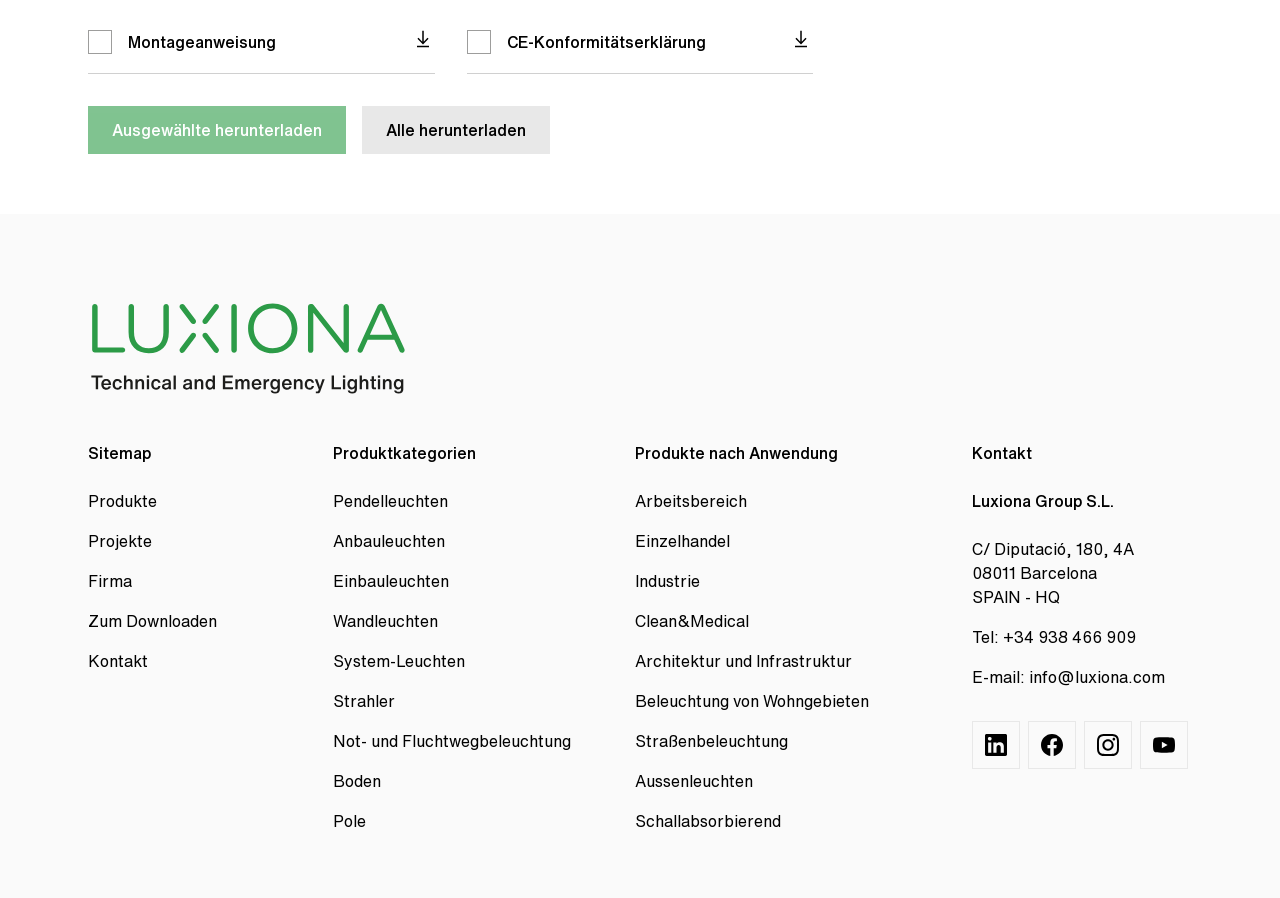Please find and report the bounding box coordinates of the element to click in order to perform the following action: "Click the 'Montageanweisung' label". The coordinates should be expressed as four float numbers between 0 and 1, in the format [left, top, right, bottom].

[0.069, 0.033, 0.216, 0.06]